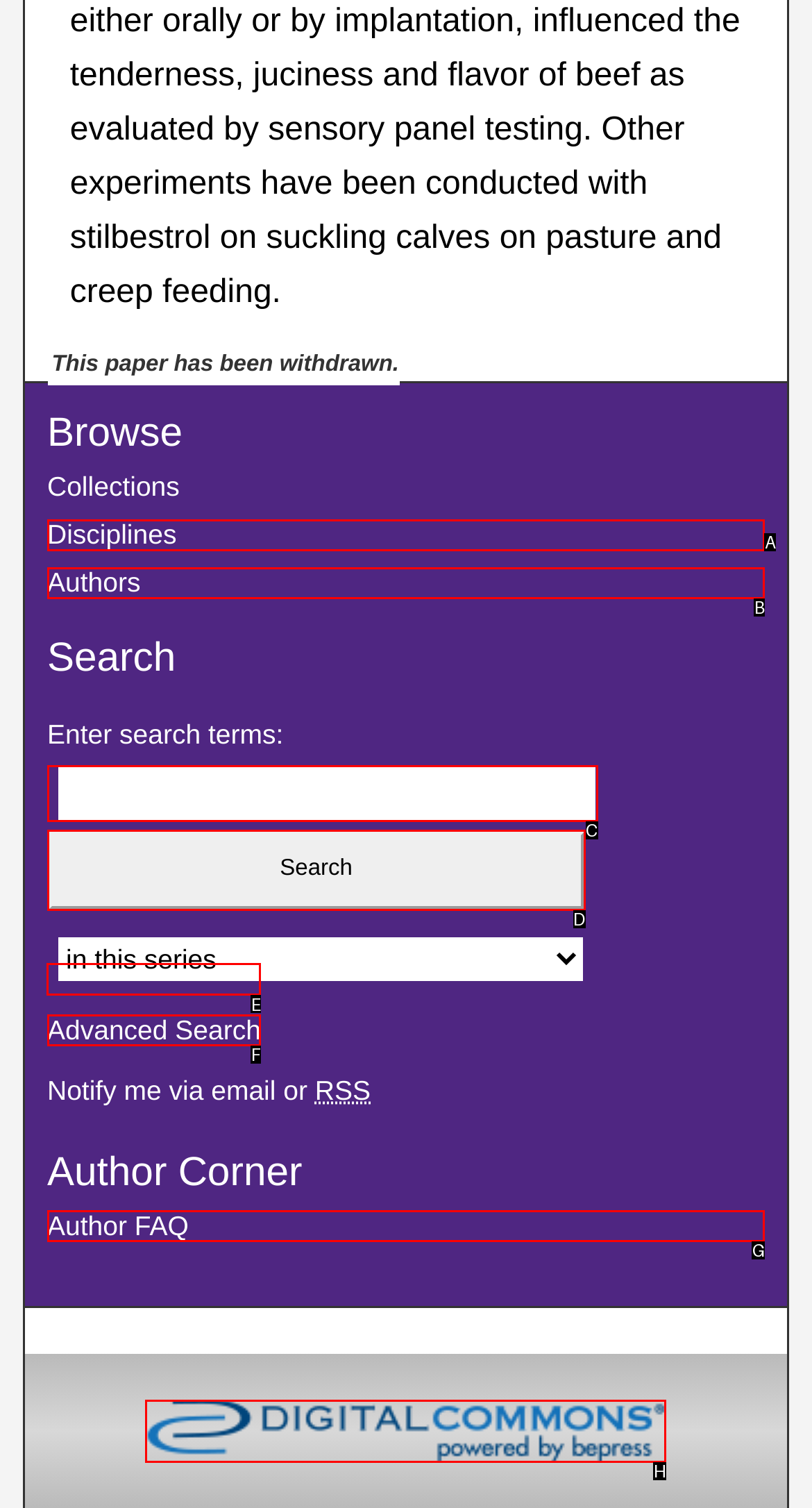Identify which HTML element to click to fulfill the following task: Go to advanced search. Provide your response using the letter of the correct choice.

E